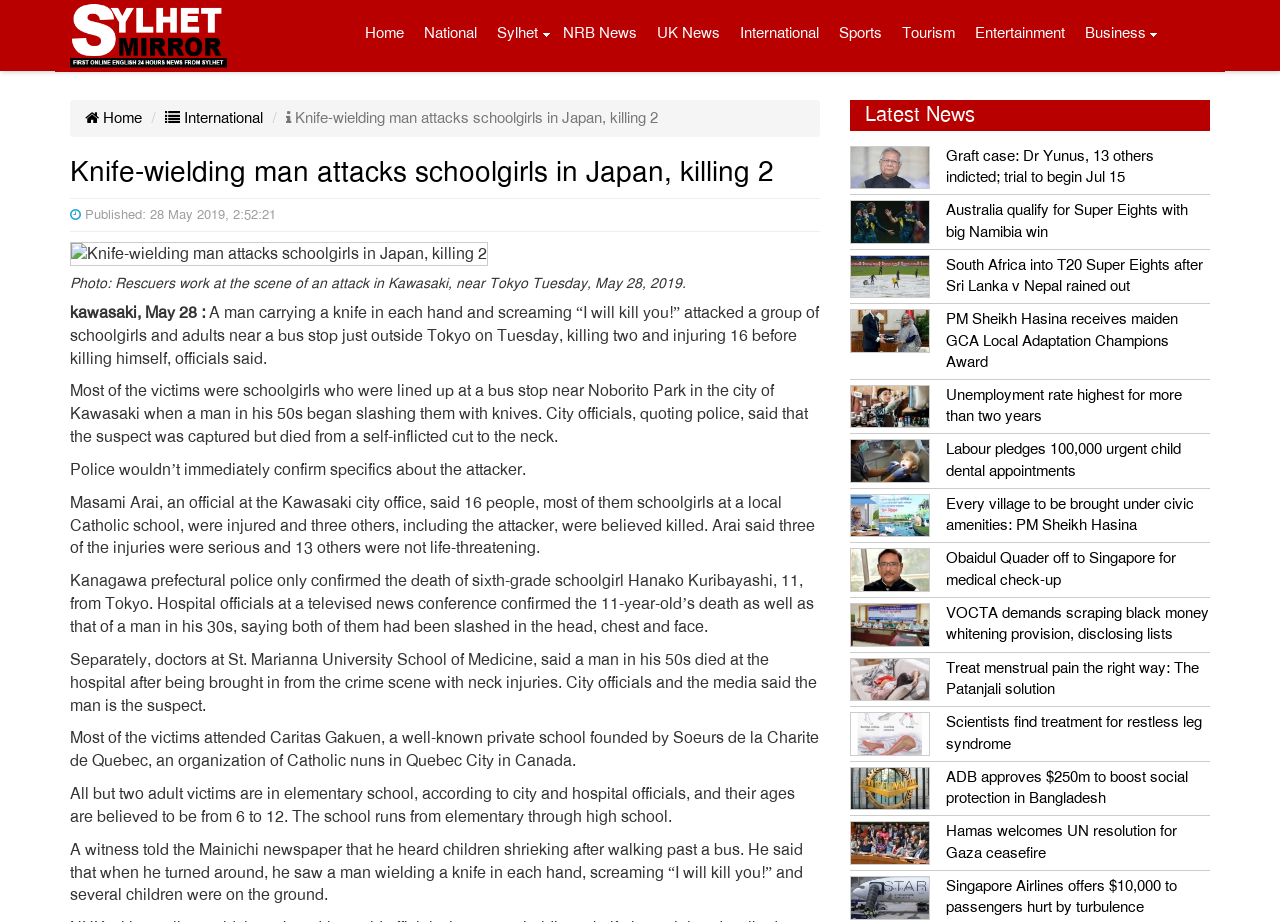With reference to the image, please provide a detailed answer to the following question: What is the age of the schoolgirl who died?

The age of the schoolgirl who died can be found in the article's content, specifically in the sentence 'Kanagawa prefectural police only confirmed the death of sixth-grade schoolgirl Hanako Kuribayashi, 11, from Tokyo.' which mentions 11 as the age of the schoolgirl who died.